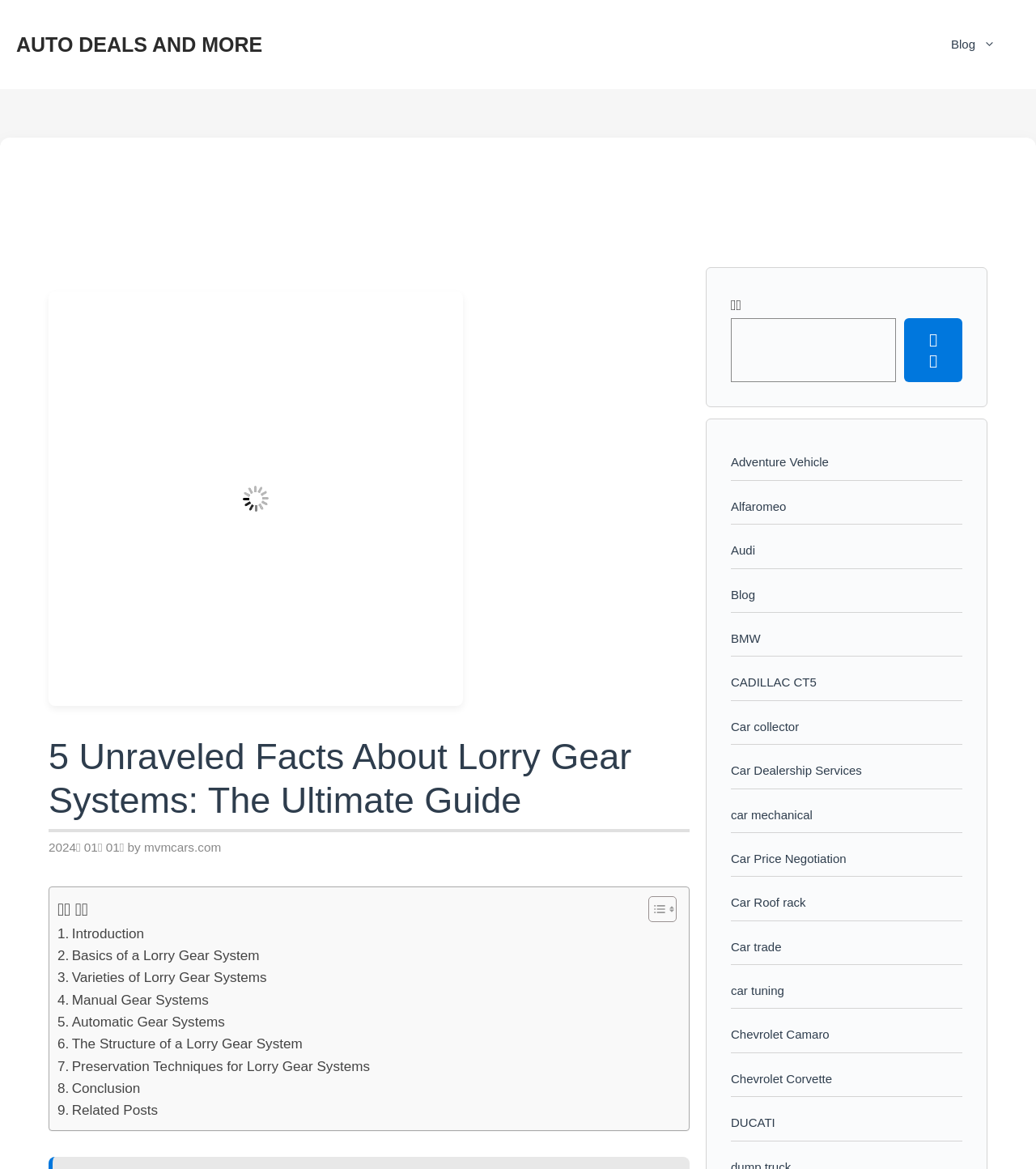Determine the bounding box coordinates for the HTML element mentioned in the following description: "Related Posts". The coordinates should be a list of four floats ranging from 0 to 1, represented as [left, top, right, bottom].

[0.055, 0.941, 0.152, 0.96]